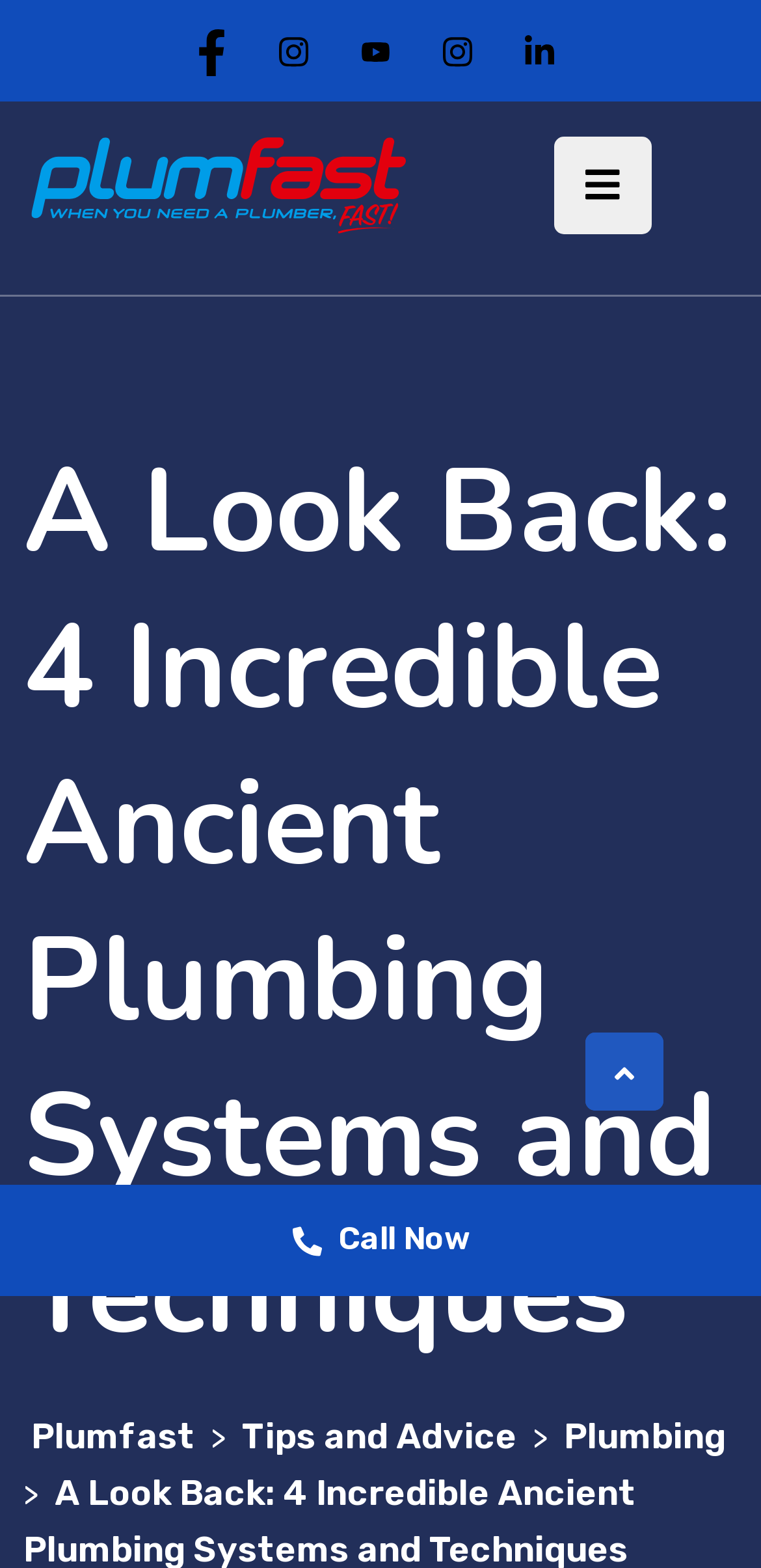Create a detailed narrative describing the layout and content of the webpage.

This webpage is about exploring ancient plumbing systems and techniques. At the top, there is a header section that spans the entire width of the page, containing social media links to Facebook, Instagram, Youtube, Instagram ABR, and Linkedin, aligned horizontally and evenly spaced. Below the social media links, there is a logo image on the left, accompanied by a button with a search icon on the right.

The main content of the page is headed by a title "A Look Back: 4 Incredible Ancient Plumbing Systems and Techniques" that occupies most of the page's width. Below the title, there are three links: "Plumfast", ">" (which might be a separator or a navigation element), and "Tips and Advice", aligned horizontally. On the right side of the page, there is another link "Plumbing" at the same level as the previous three links.

At the very bottom of the page, there is a call-to-action link "Call Now" that spans the entire width of the page.